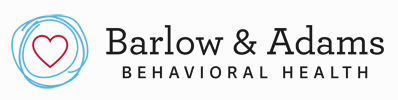Where is the logo located on the webpage?
From the details in the image, answer the question comprehensively.

According to the caption, the logo is prominently displayed at the top of their webpage, indicating its location on the webpage.